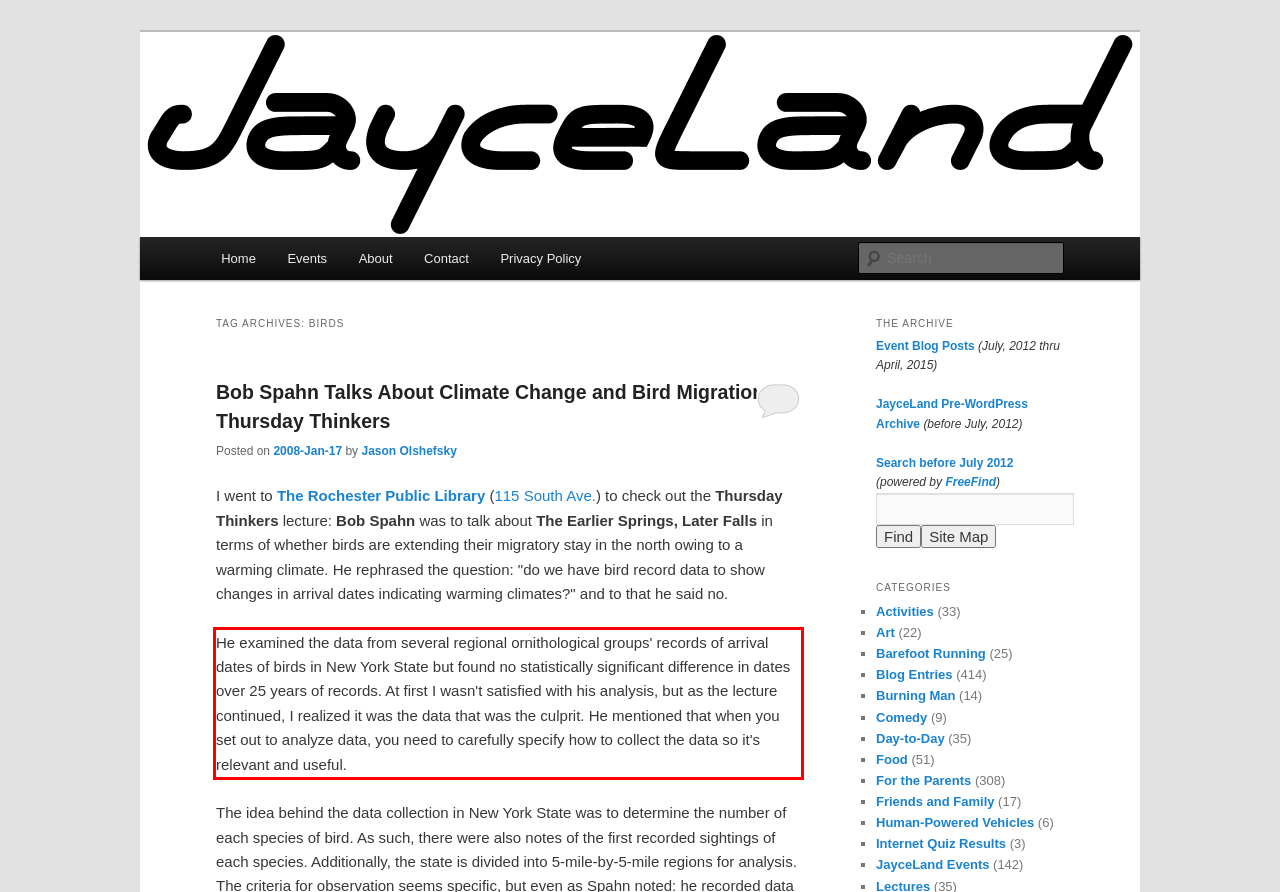Your task is to recognize and extract the text content from the UI element enclosed in the red bounding box on the webpage screenshot.

He examined the data from several regional ornithological groups' records of arrival dates of birds in New York State but found no statistically significant difference in dates over 25 years of records. At first I wasn't satisfied with his analysis, but as the lecture continued, I realized it was the data that was the culprit. He mentioned that when you set out to analyze data, you need to carefully specify how to collect the data so it's relevant and useful.